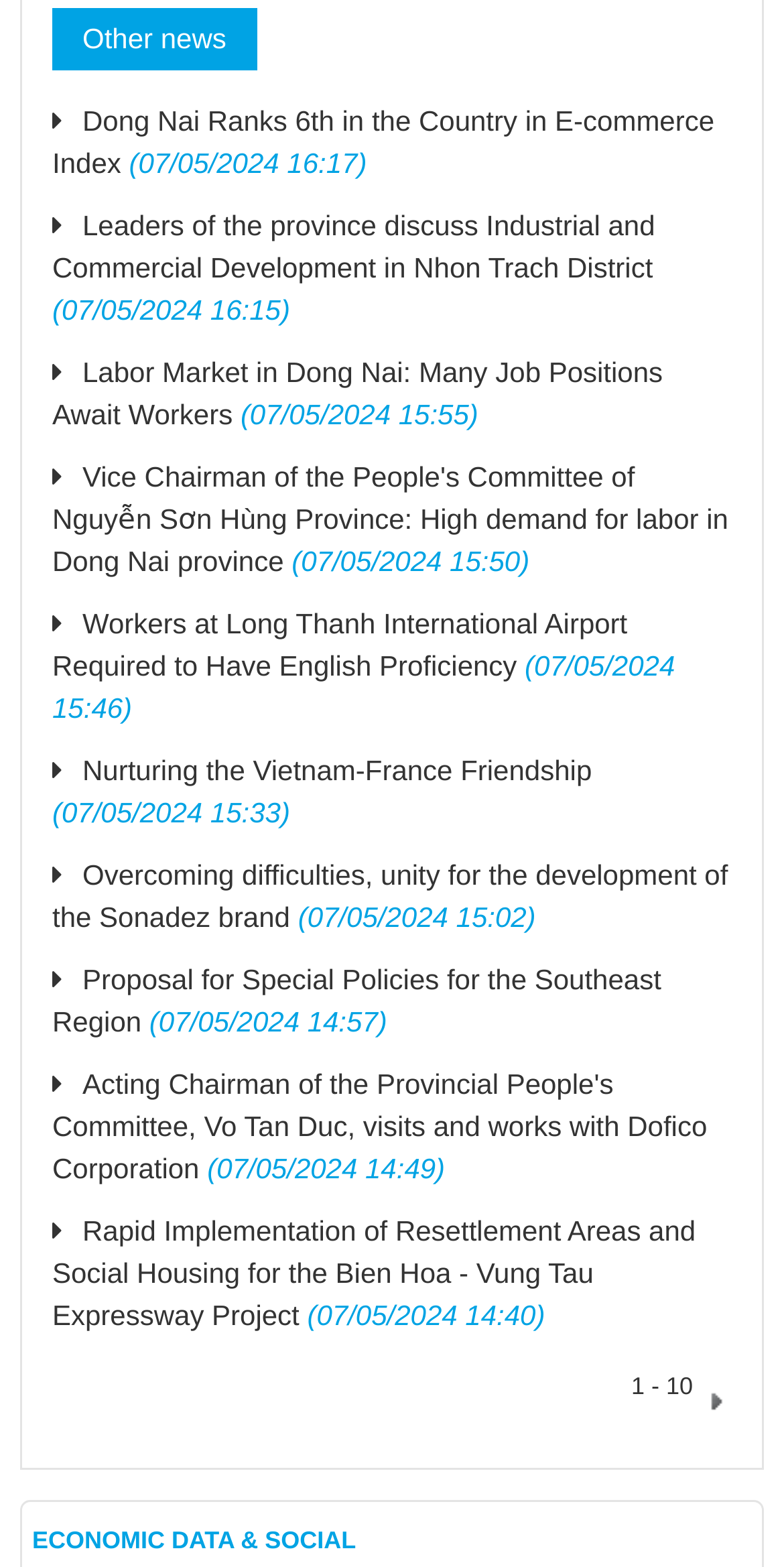Select the bounding box coordinates of the element I need to click to carry out the following instruction: "Read news about Dong Nai Ranks 6th in the Country in E-commerce Index".

[0.067, 0.066, 0.911, 0.114]